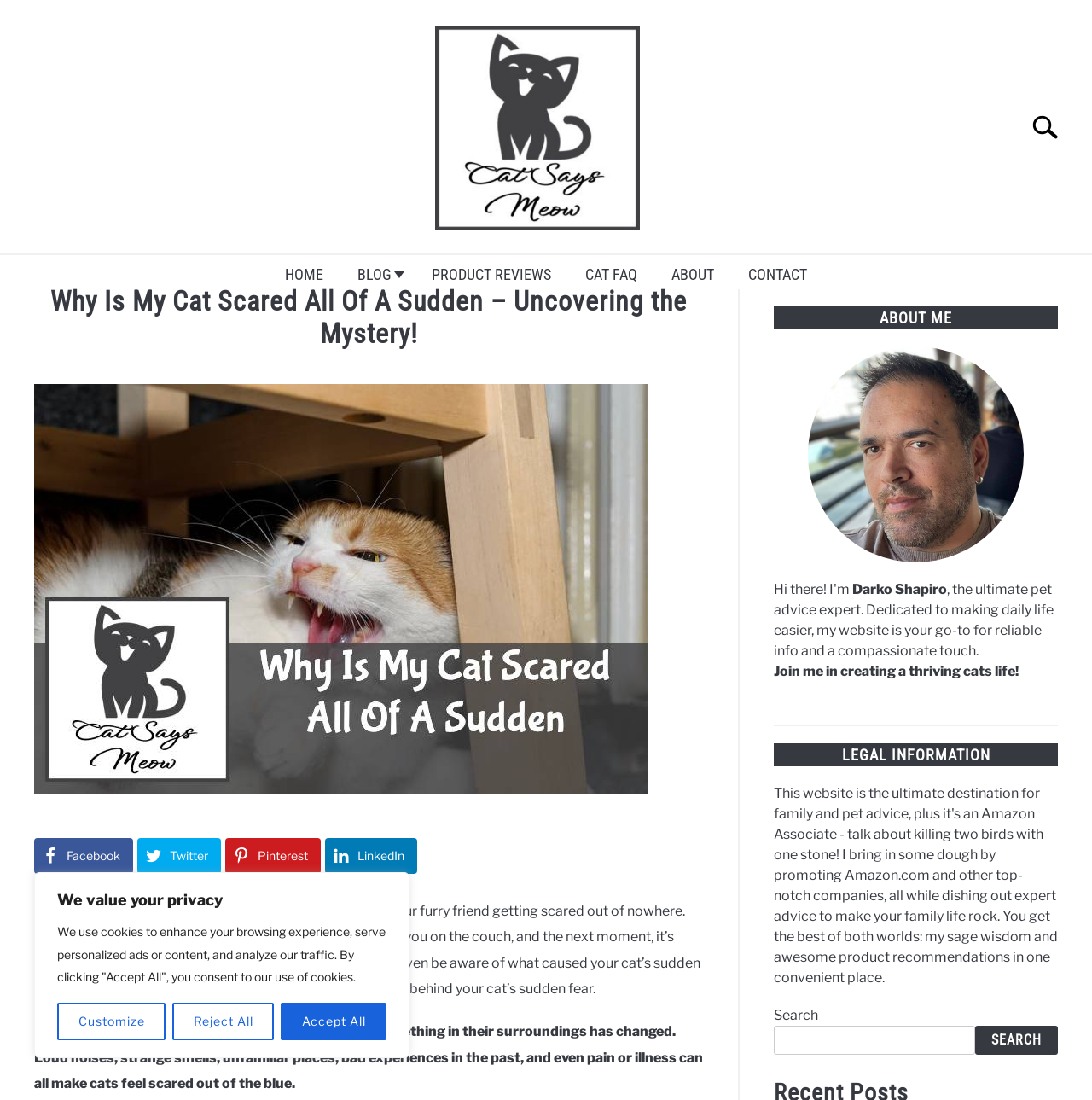What is the purpose of the website?
Using the information from the image, answer the question thoroughly.

The website is dedicated to making daily life easier for pet owners, providing reliable information and a compassionate touch, as stated in the 'ABOUT ME' section.